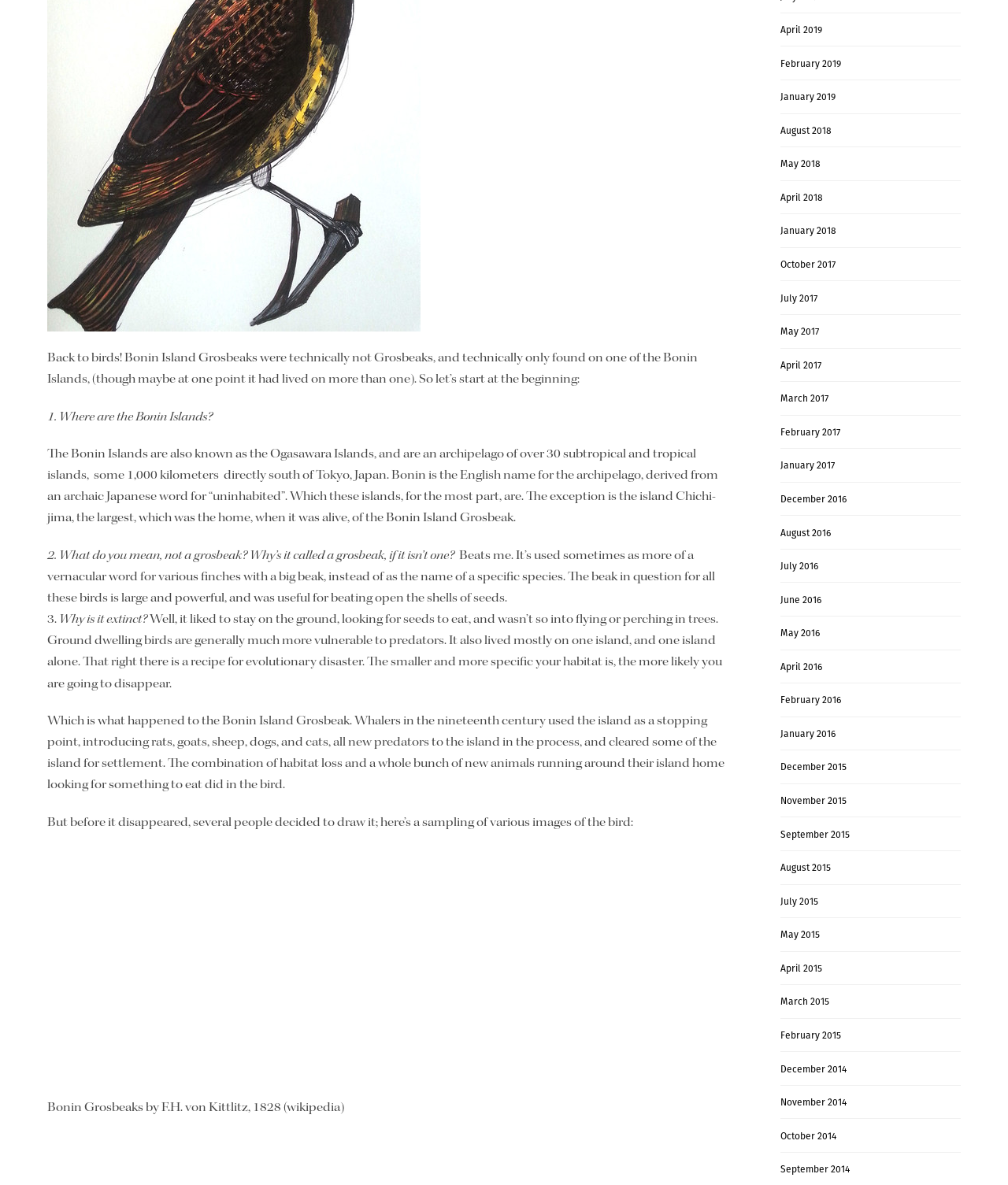Identify and provide the bounding box for the element described by: "May 2018".

[0.774, 0.132, 0.814, 0.144]